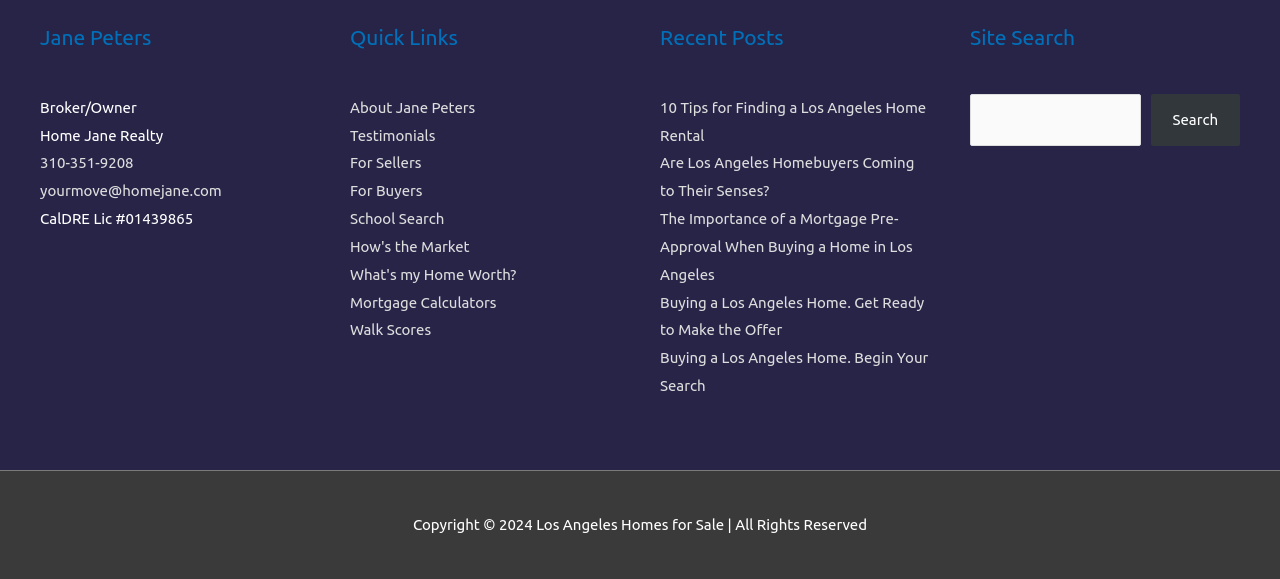Locate the bounding box coordinates of the area to click to fulfill this instruction: "Search the site". The bounding box should be presented as four float numbers between 0 and 1, in the order [left, top, right, bottom].

[0.758, 0.162, 0.891, 0.251]